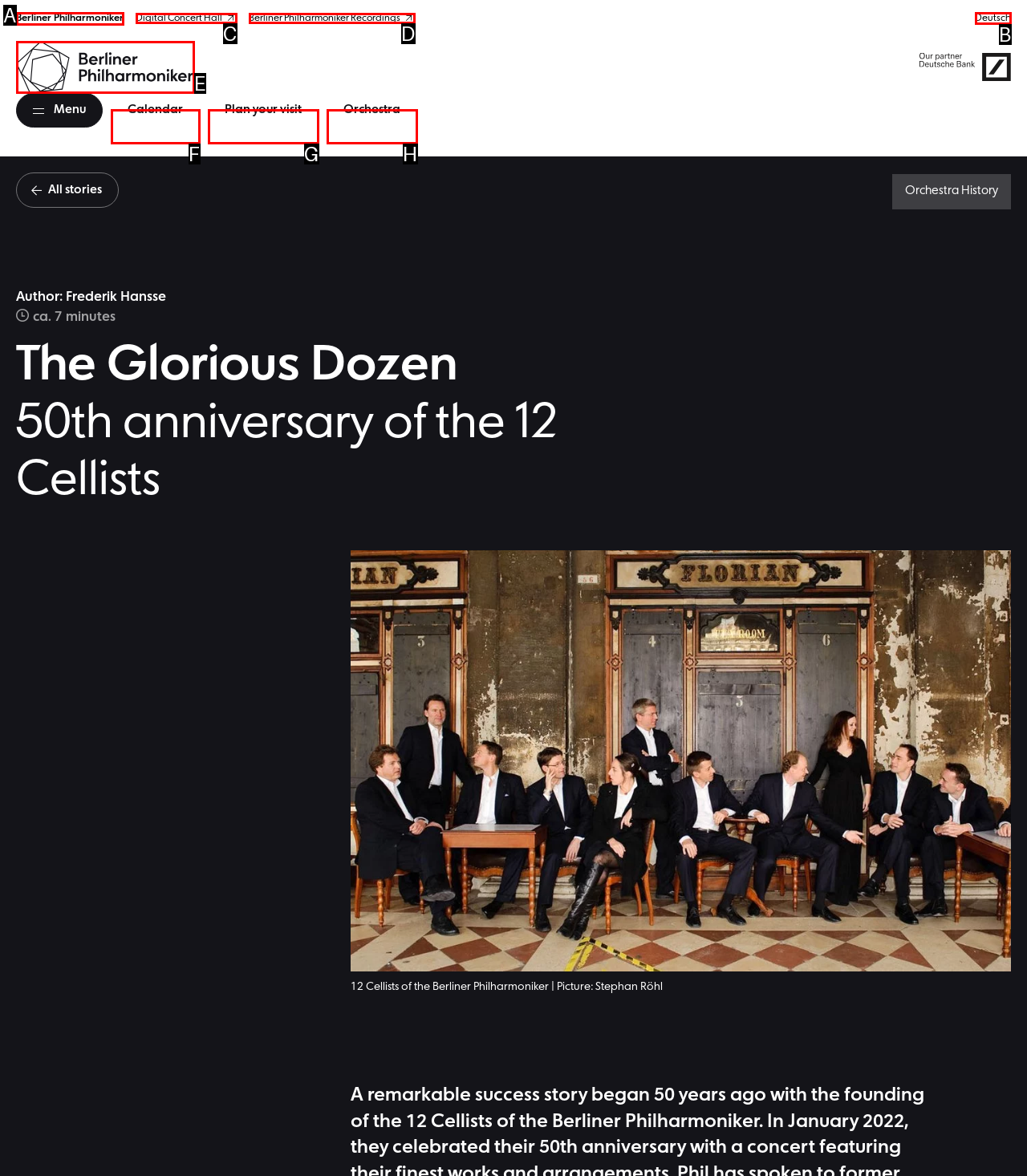Determine the HTML element that best matches this description: Deutsch from the given choices. Respond with the corresponding letter.

B